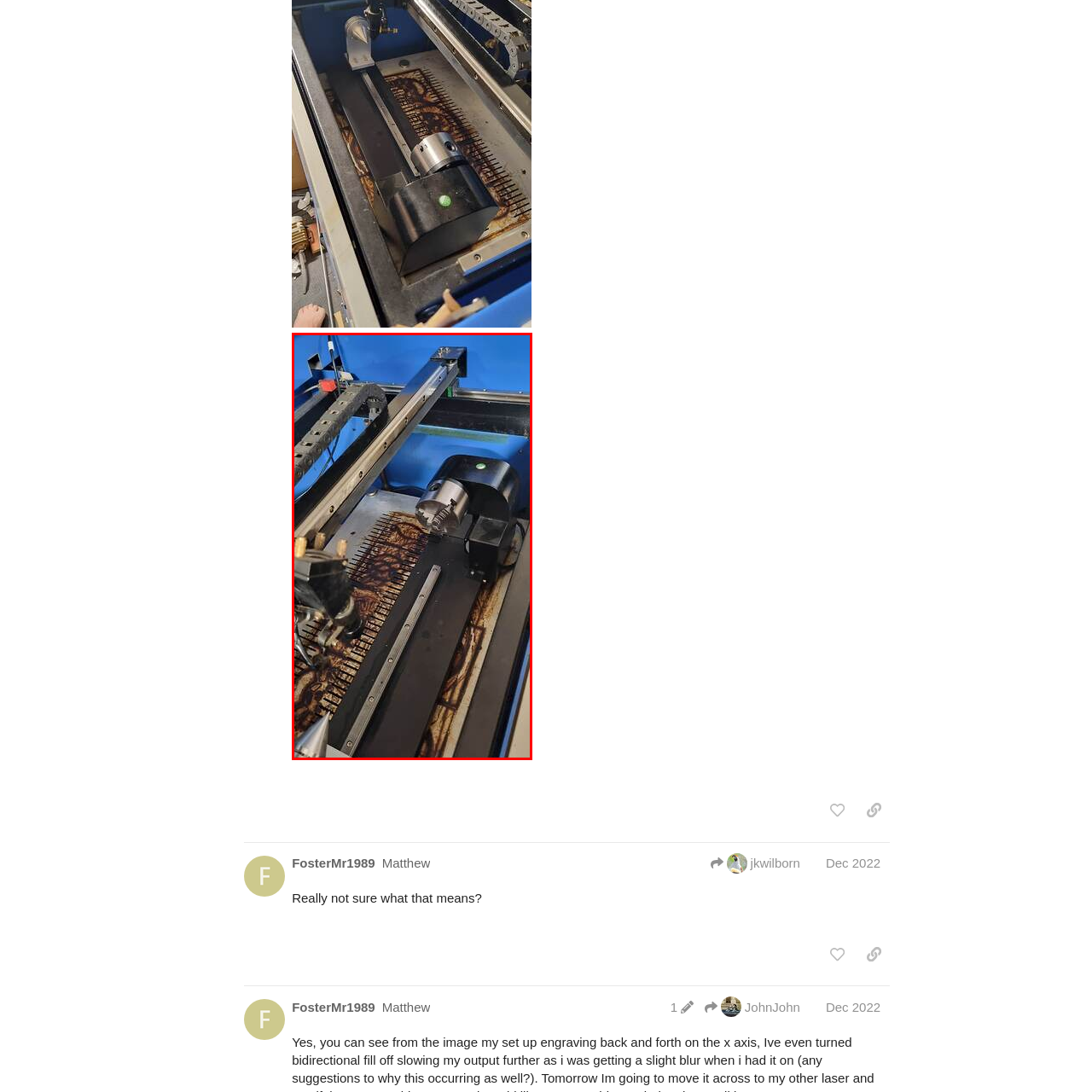Explain in detail what is happening within the highlighted red bounding box in the image.

The image showcases a close-up view of a CNC (Computer Numerical Control) machine, prominently featuring its intricate components that are essential for precision cutting and engraving tasks. The machinery is equipped with a rotating spindle, which is located on the right side, highlighting the CNC's capability to handle various materials. The base of the machine displays a textured surface, potentially indicating a recent engraving or cutting project, suggesting that it is actively being used for detailed work. The background reveals a vibrant blue panel, which adds a modern touch to the equipment. This image emphasizes the detailed engineering and functionality of CNC technology in creating precise designs and patterns.